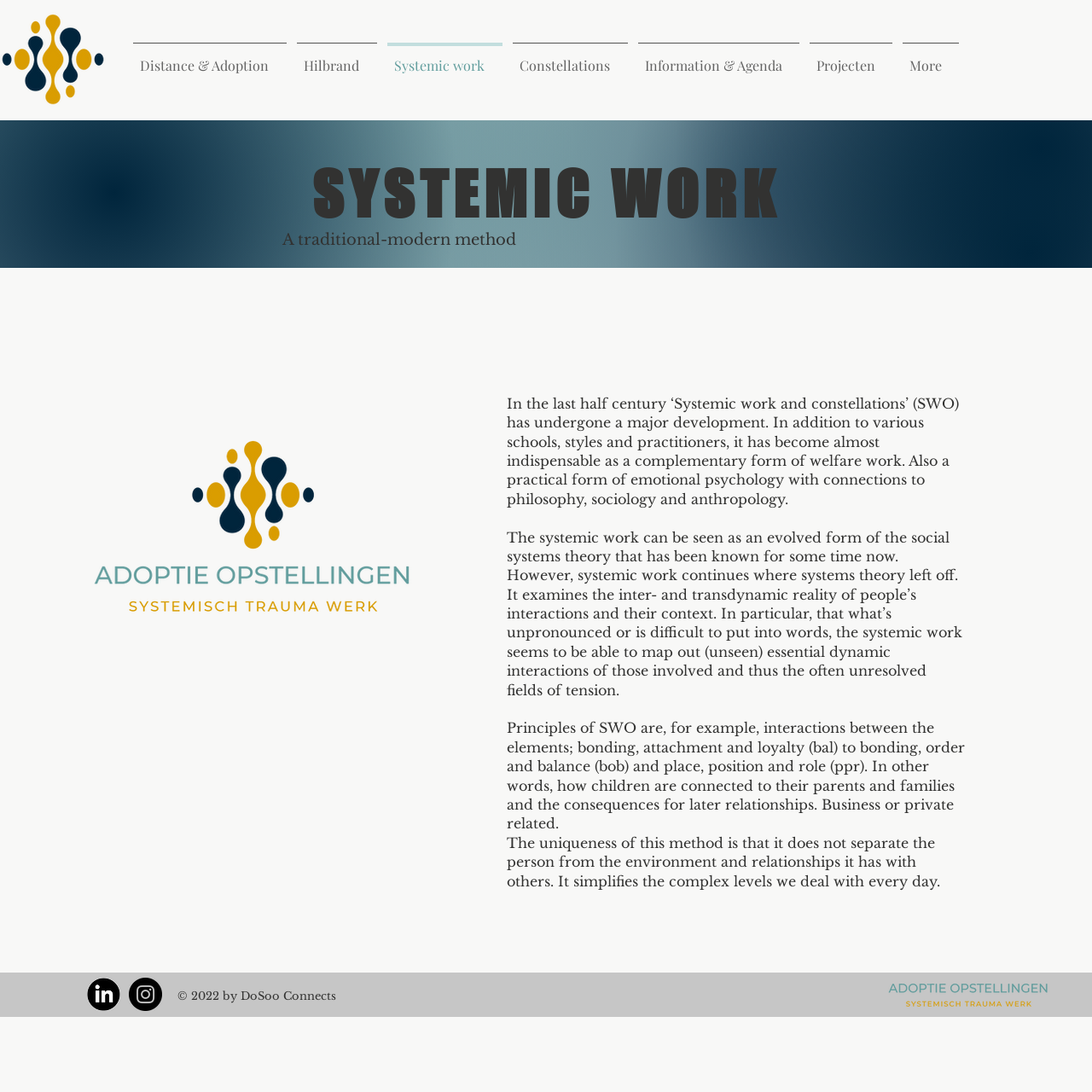Respond to the question with just a single word or phrase: 
What is the main topic of this webpage?

Systemic work